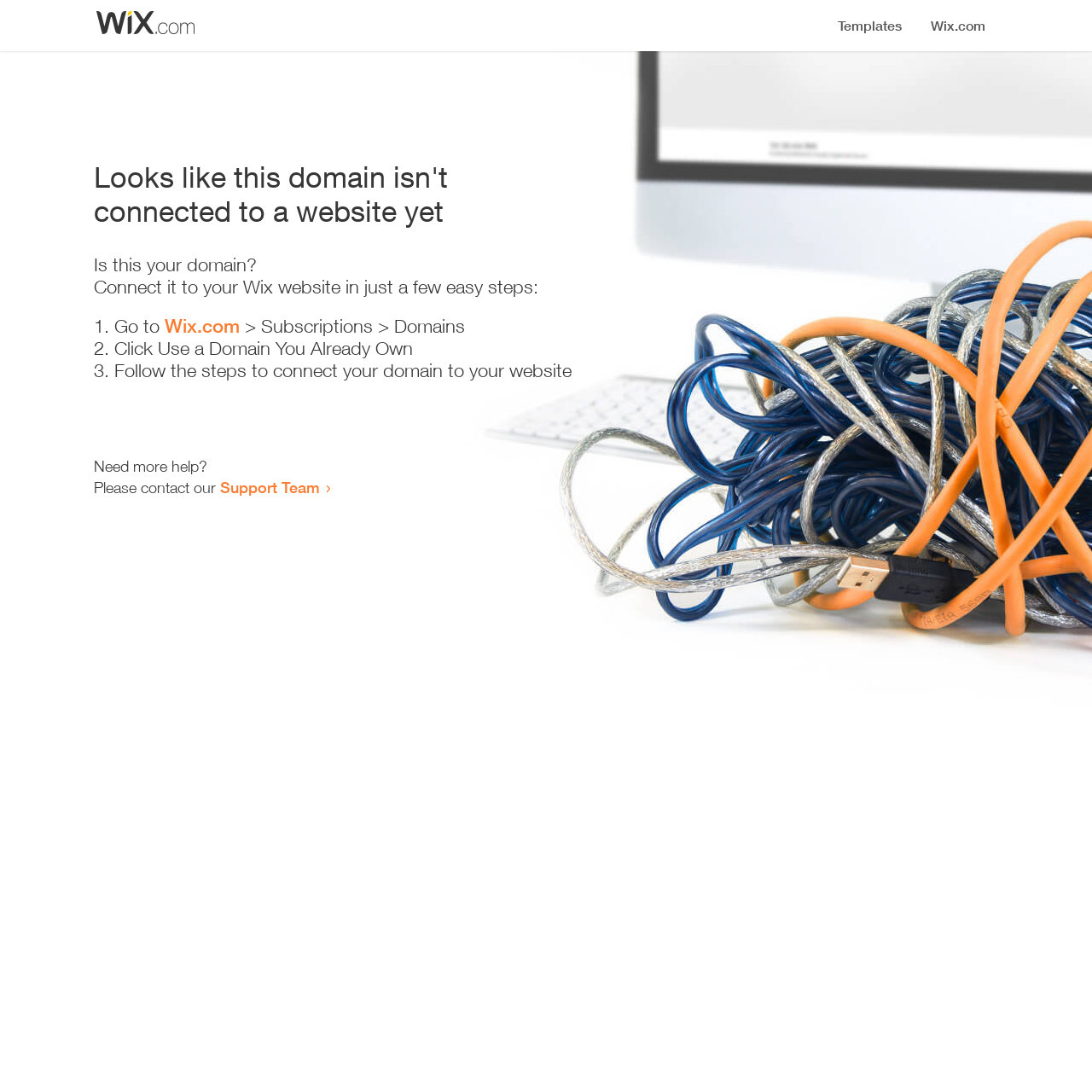Based on the element description, predict the bounding box coordinates (top-left x, top-left y, bottom-right x, bottom-right y) for the UI element in the screenshot: Support Team

[0.202, 0.438, 0.293, 0.455]